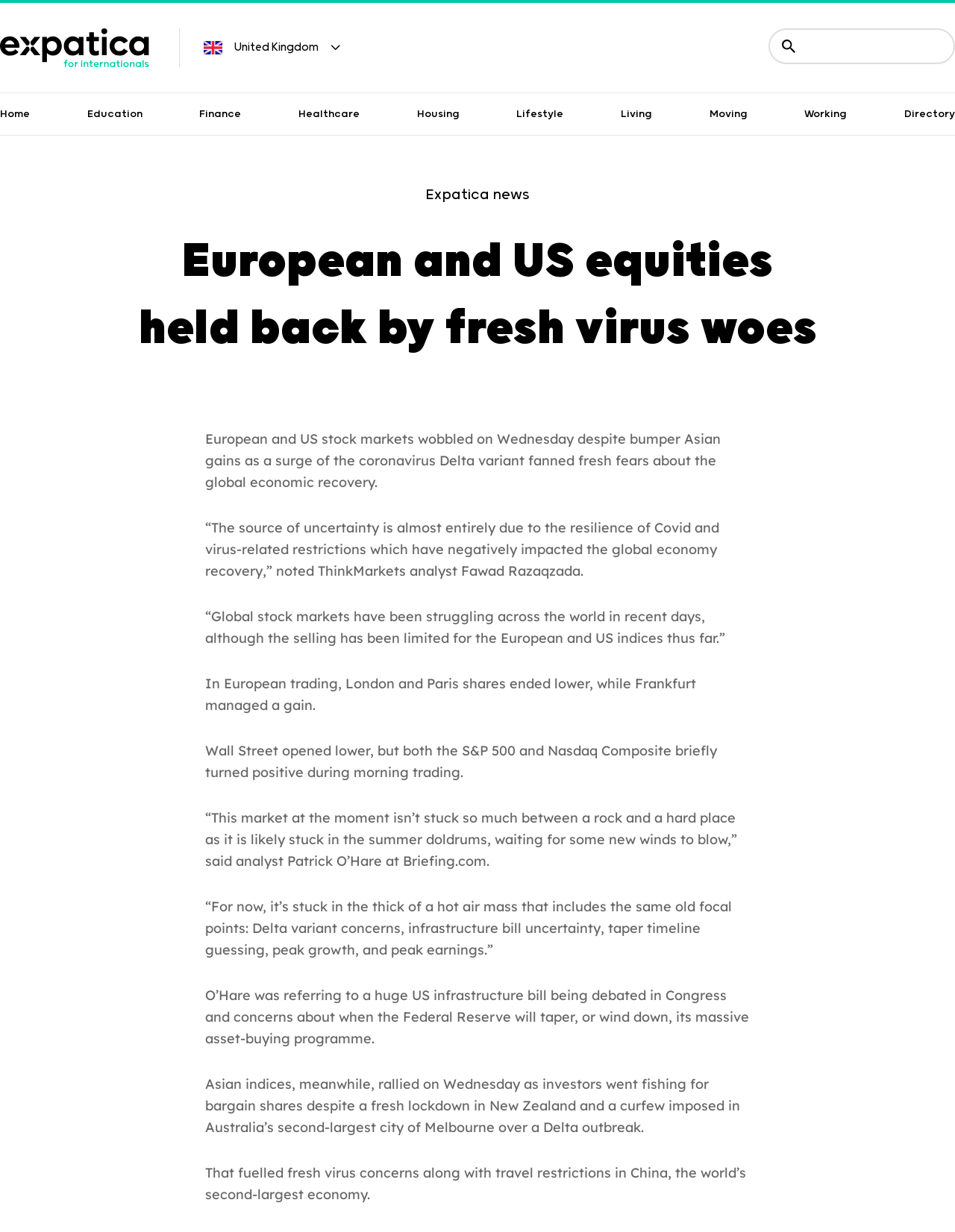Illustrate the webpage with a detailed description.

The webpage appears to be a news article from Expatica United Kingdom, with a focus on European and US stock markets. At the top left corner, there is a link to the Expatica homepage, accompanied by a small image of the Expatica logo. Next to it is a small image of a country flag, specifically the United Kingdom flag, with the text "United Kingdom" written beside it.

On the top right corner, there is a search button with a magnifying glass icon, accompanied by a search box where users can input keywords to search for articles. Below the search box, there is a navigation menu with links to various categories, including Home, Education, Finance, Healthcare, Housing, Lifestyle, Living, Moving, Working, and Directory.

The main content of the webpage is a news article with the title "European and US equities held back by fresh virus woes" in a large font. The article discusses how European and US stock markets were affected by the surge of the coronavirus Delta variant, with quotes from analysts and details about the performance of various stock markets around the world.

The article is divided into several paragraphs, with the first paragraph providing an overview of the situation. The subsequent paragraphs provide more details and quotes from analysts, including ThinkMarkets analyst Fawad Razaqzada and analyst Patrick O'Hare at Briefing.com. The article also mentions the impact of the Delta variant on Asian indices and the global economy.

There are no images within the article itself, but there are several links and text elements throughout the webpage. Overall, the webpage appears to be a news article with a focus on finance and economics, with a clean and organized layout.